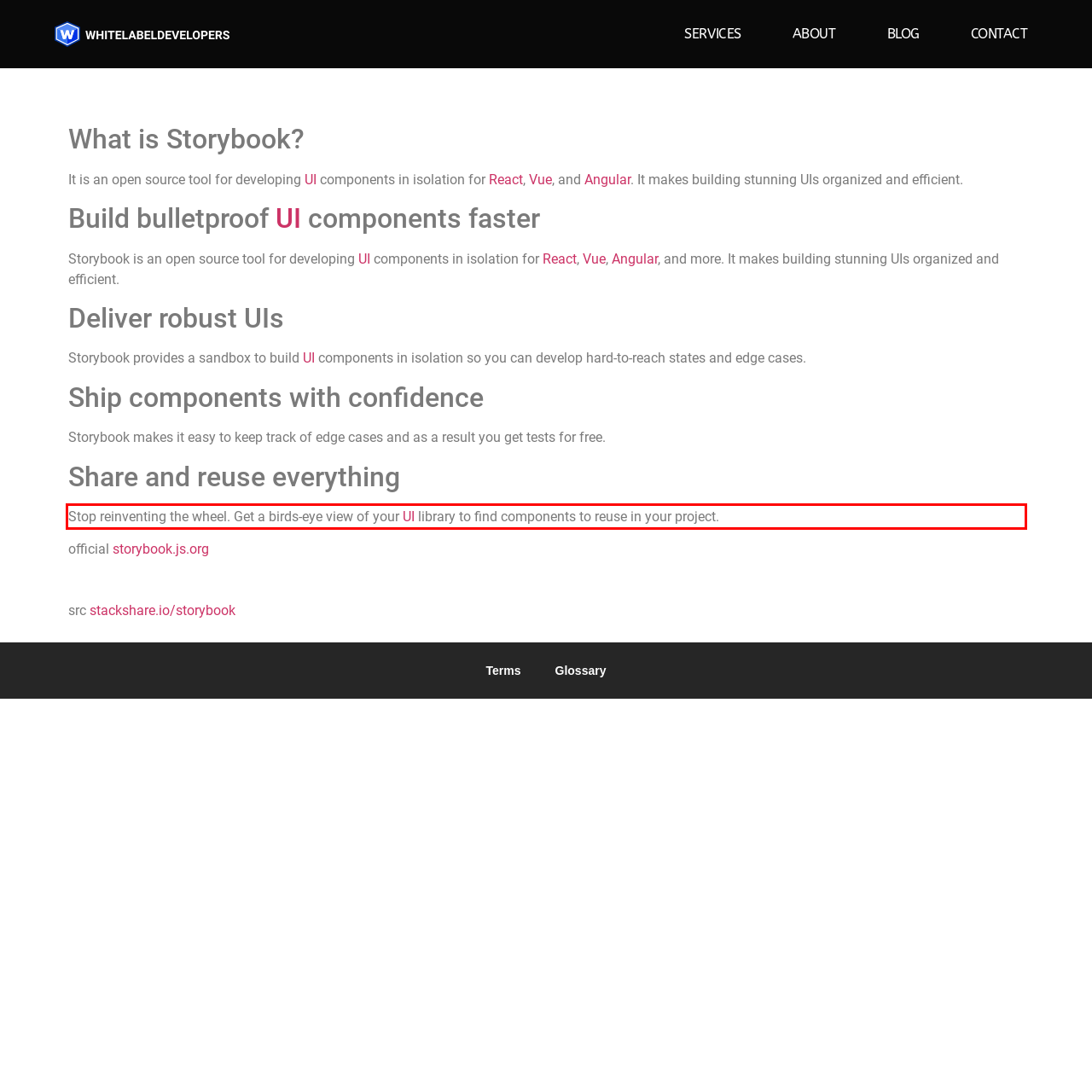Given a screenshot of a webpage with a red bounding box, extract the text content from the UI element inside the red bounding box.

Stop reinventing the wheel. Get a birds-eye view of your UI library to find components to reuse in your project.